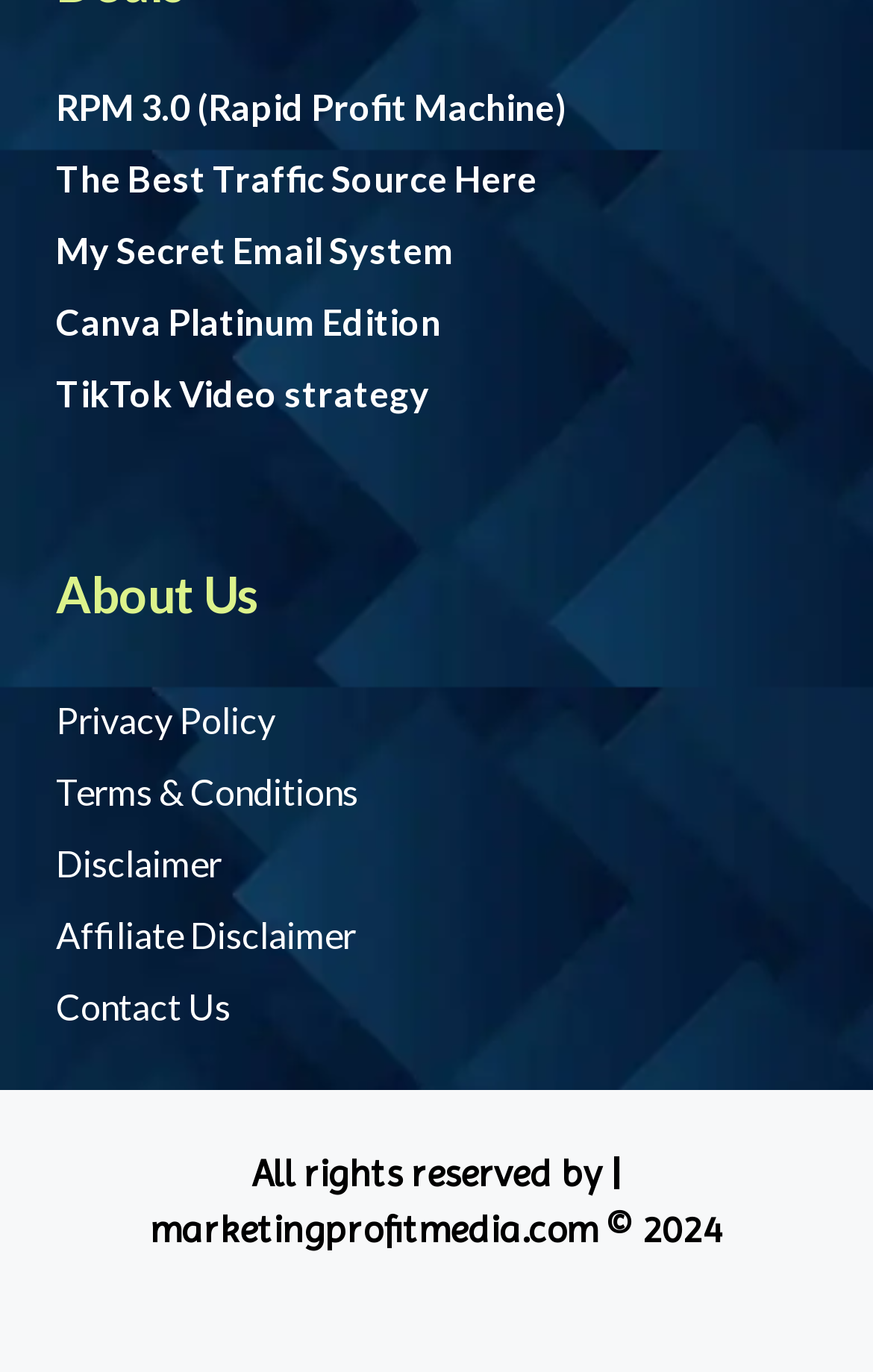How many links are there in the second section?
Carefully analyze the image and provide a detailed answer to the question.

In the second section, I found five links with bounding box coordinates ranging from [0.508, 0.539] to [0.717, 0.748]. These links are 'Privacy Policy', 'Terms & Conditions', 'Disclaimer', 'Affiliate Disclaimer', and 'Contact Us'.